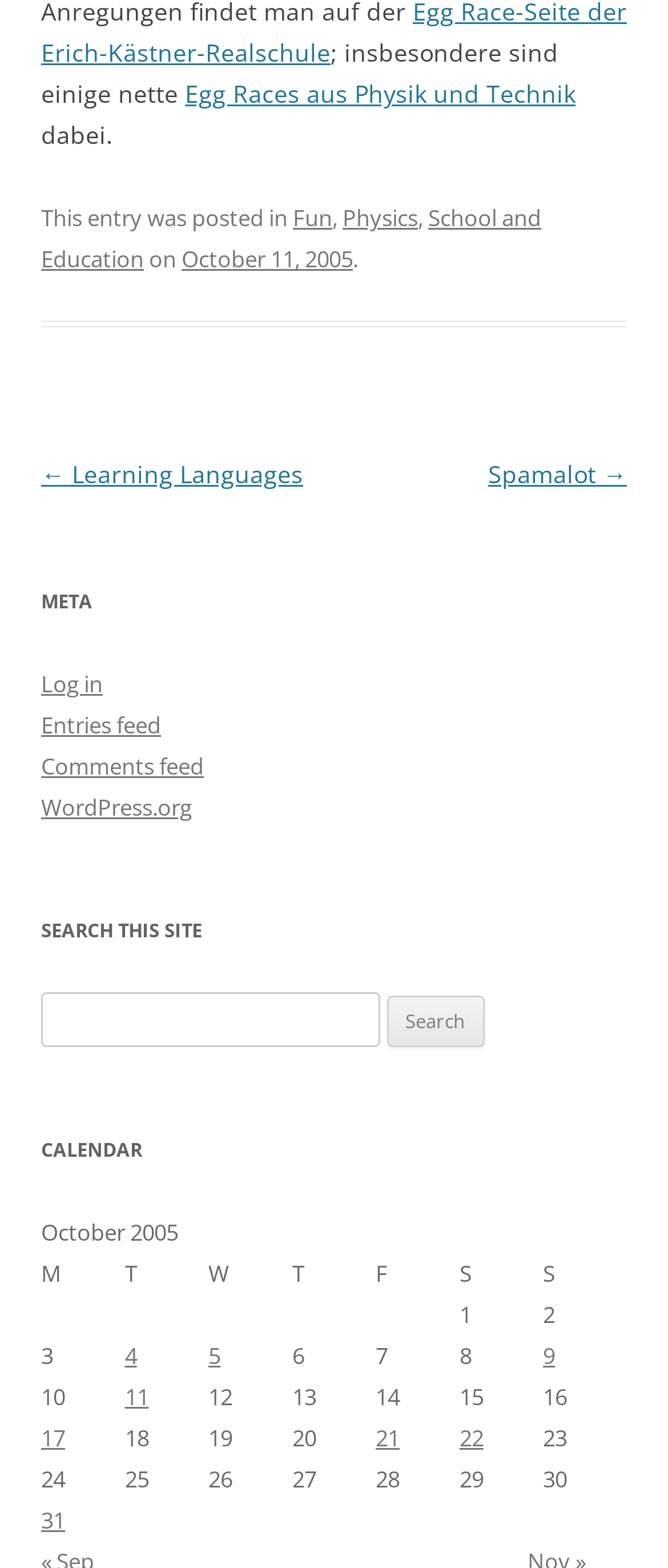What is the title of the post?
Use the screenshot to answer the question with a single word or phrase.

Egg Races aus Physik und Technik